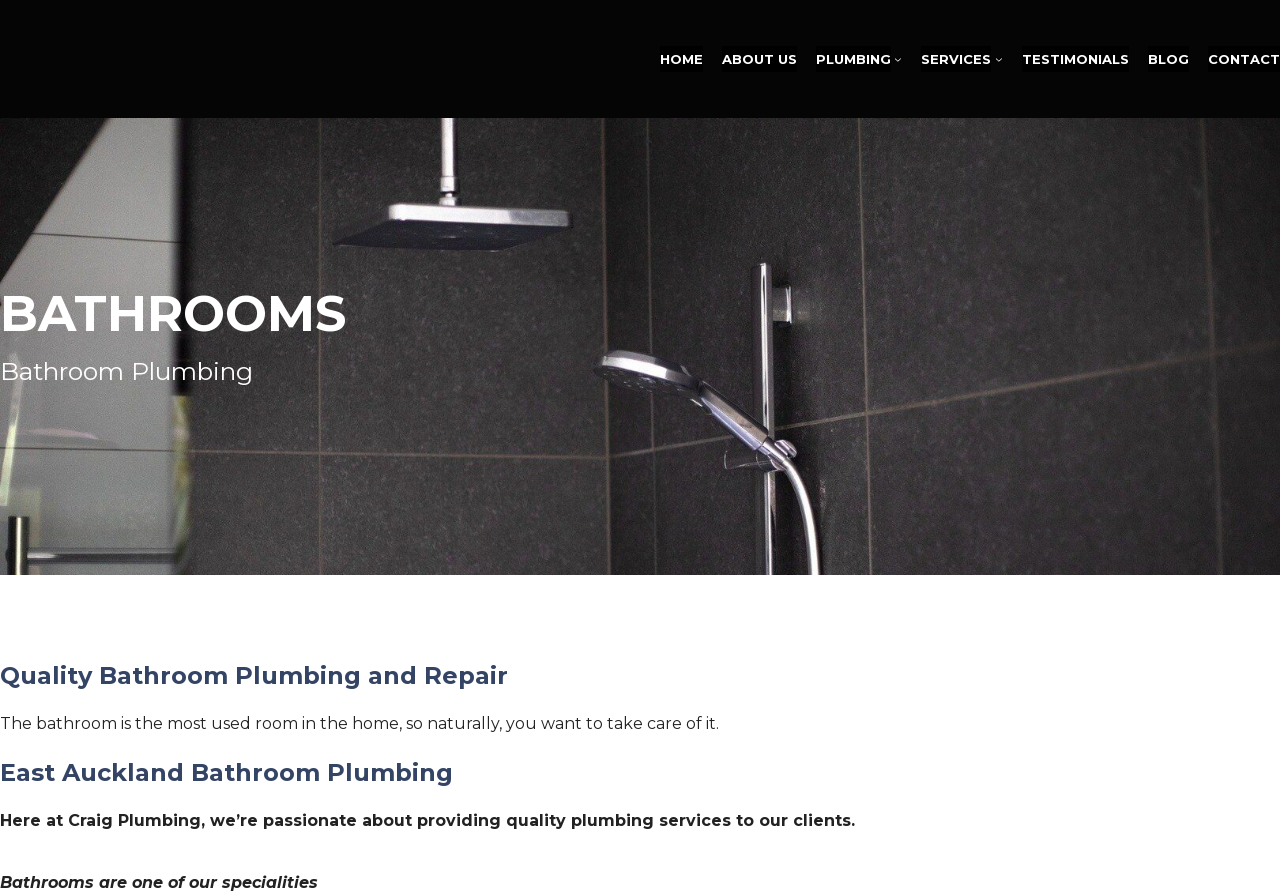How many main navigation links are there?
Refer to the image and provide a one-word or short phrase answer.

7